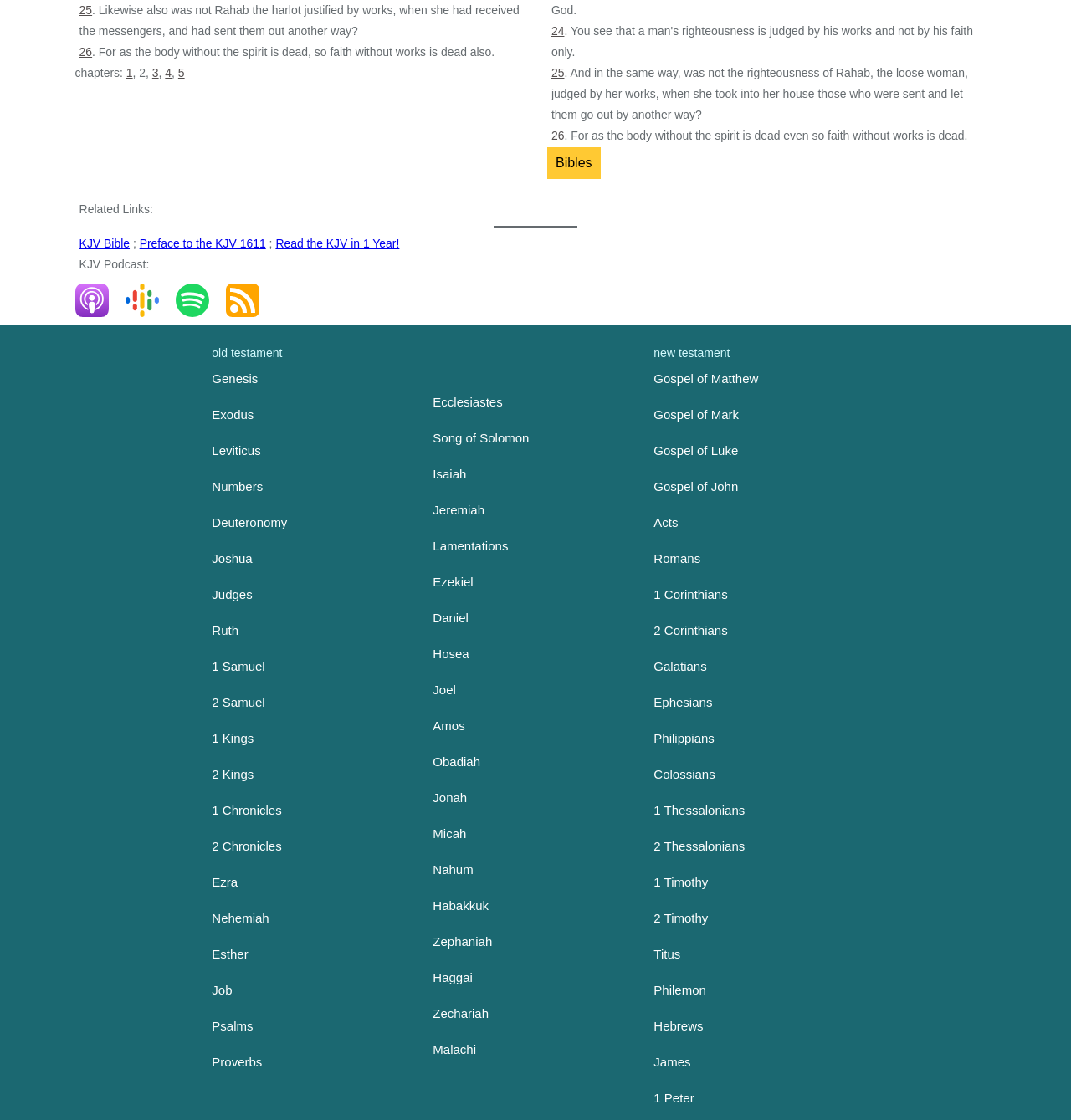What is the book being referred to?
Answer the question with a thorough and detailed explanation.

Based on the webpage content, which includes links to different chapters and books, and the mention of 'KJV Bible' and 'Preface to the KJV 1611', it can be inferred that the book being referred to is the Bible.